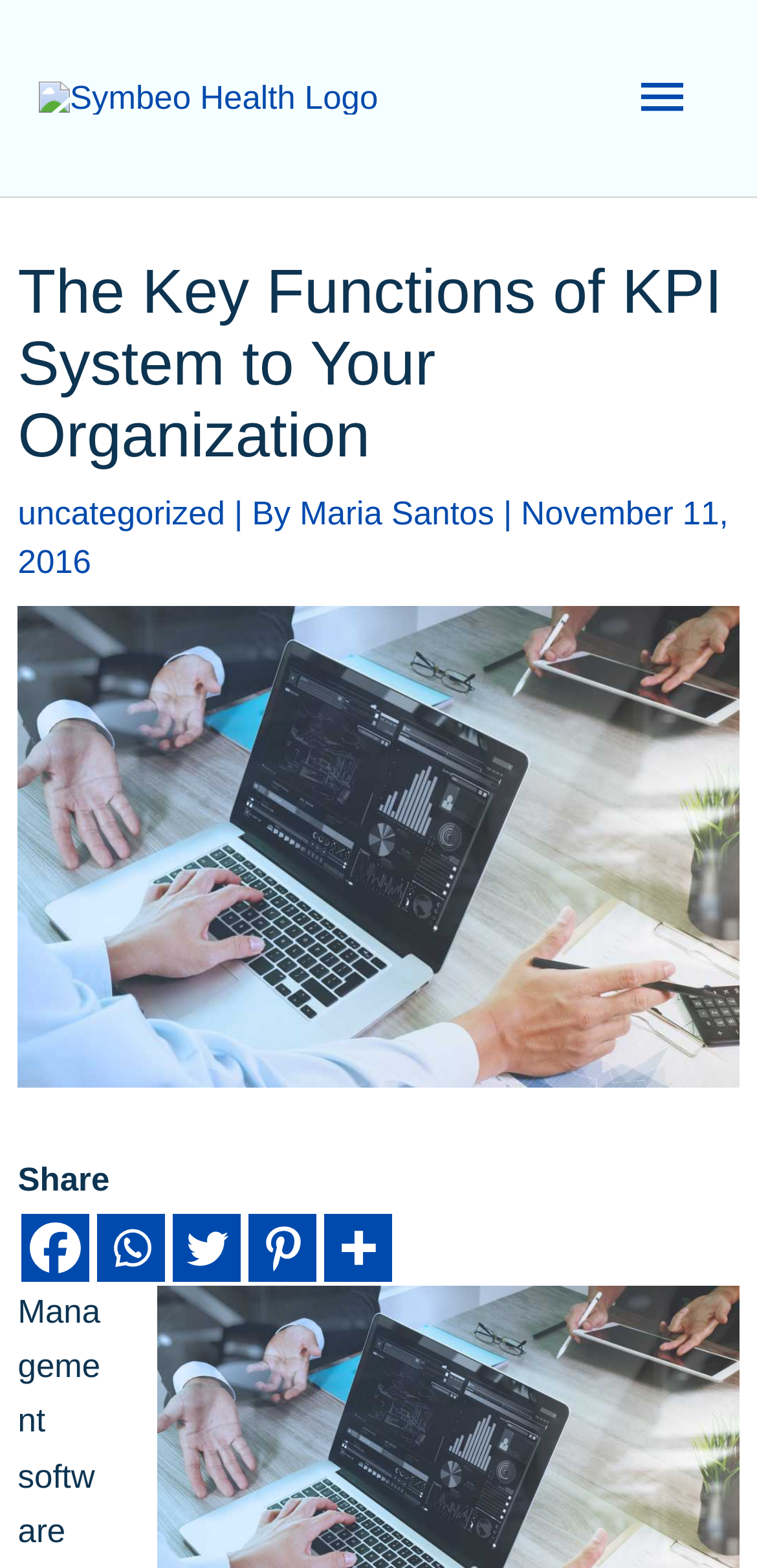Please identify the bounding box coordinates for the region that you need to click to follow this instruction: "View more sharing options".

[0.429, 0.775, 0.518, 0.818]